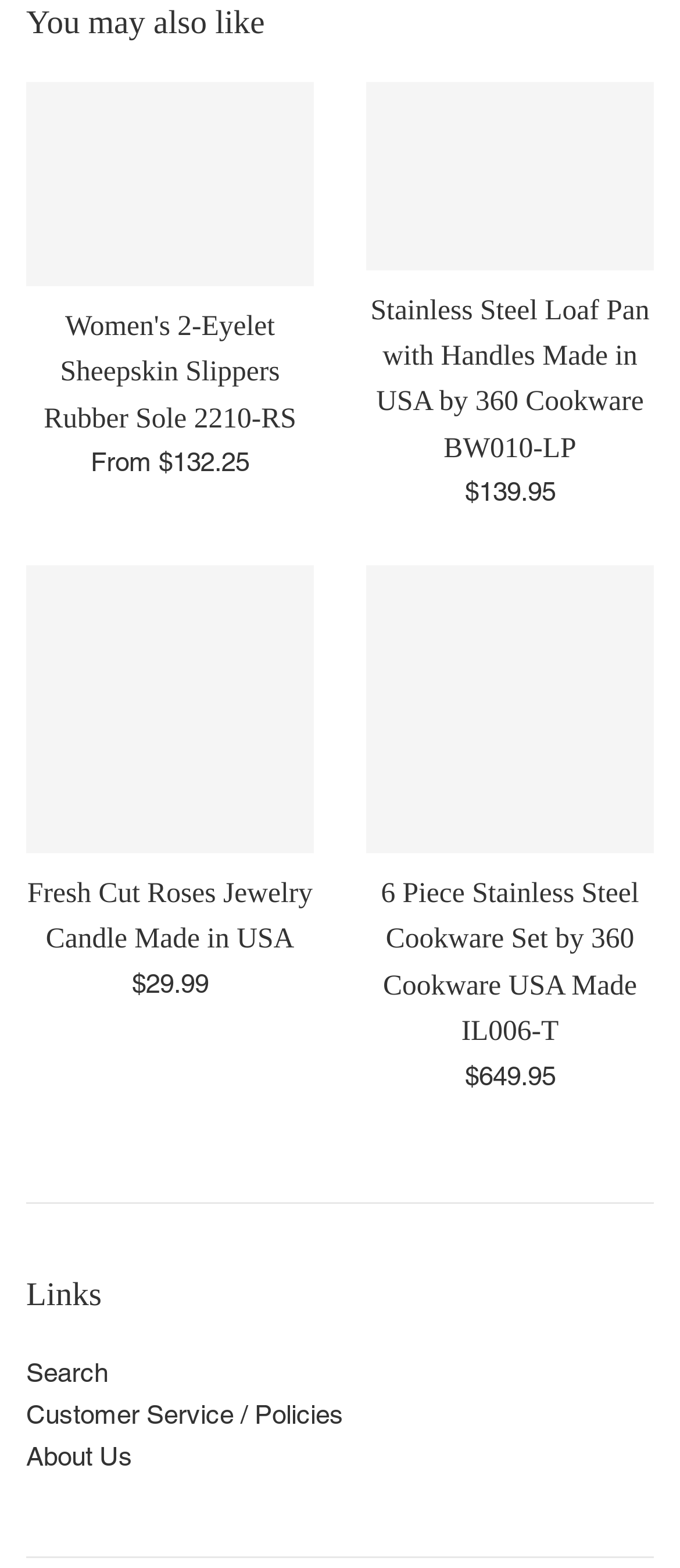What is the price of the Women's 2-Eyelet Sheepskin Slippers?
Answer the question with a single word or phrase, referring to the image.

$132.25